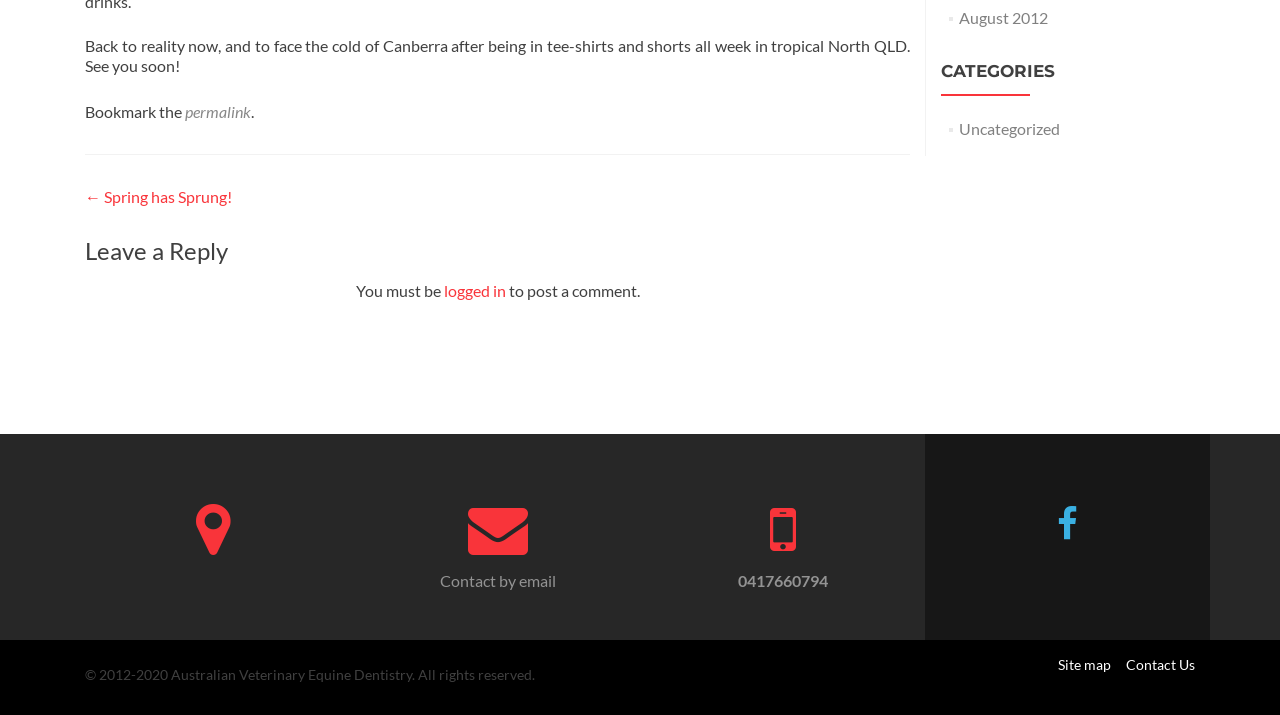Find the coordinates for the bounding box of the element with this description: "← Spring has Sprung!".

[0.066, 0.262, 0.181, 0.288]